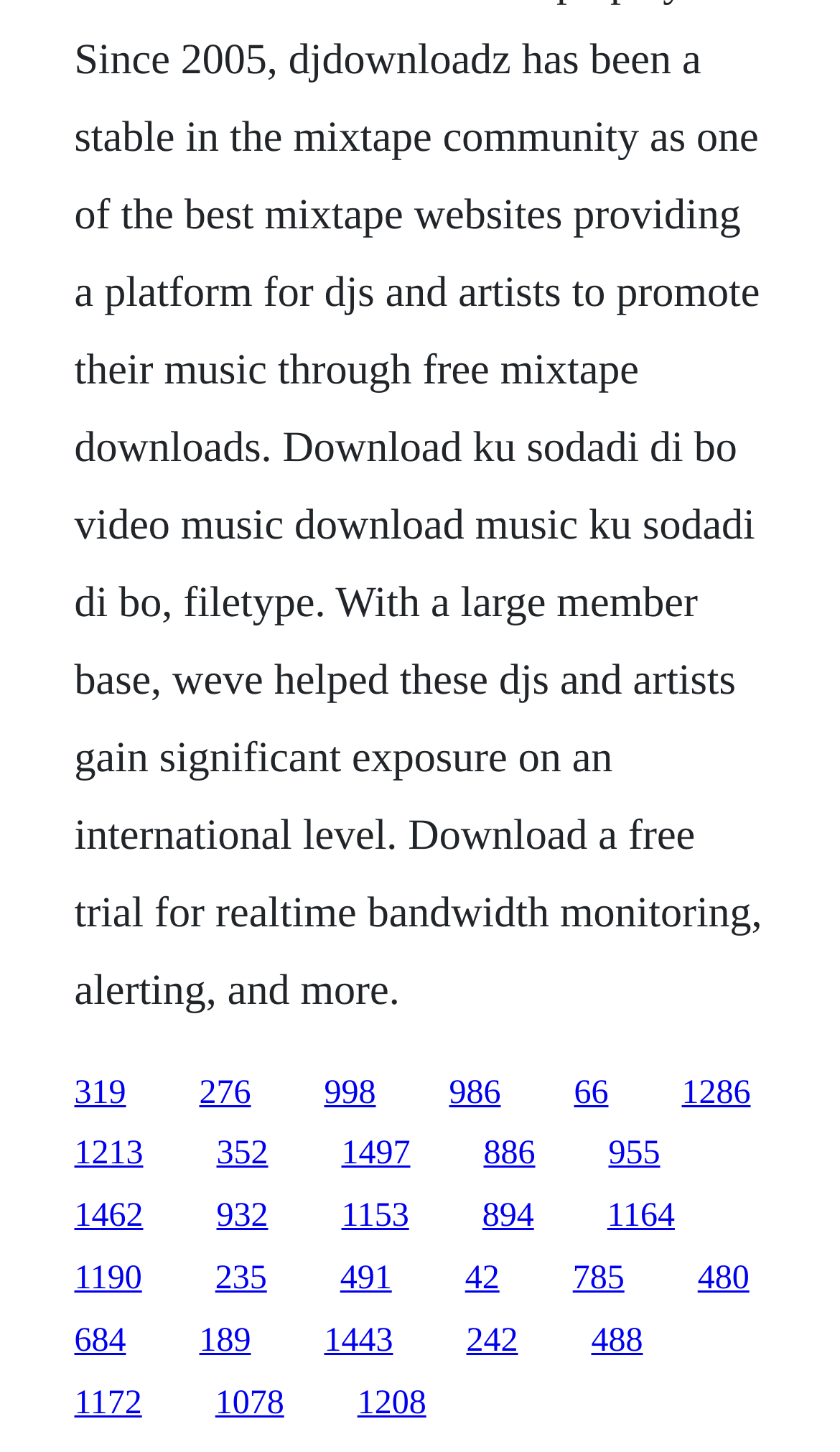What is the horizontal position of the last link?
Provide a thorough and detailed answer to the question.

I looked at the x1 coordinate of the last link element, which is 0.088, indicating that it is located at a horizontal position of 0.088 from the left of the webpage.